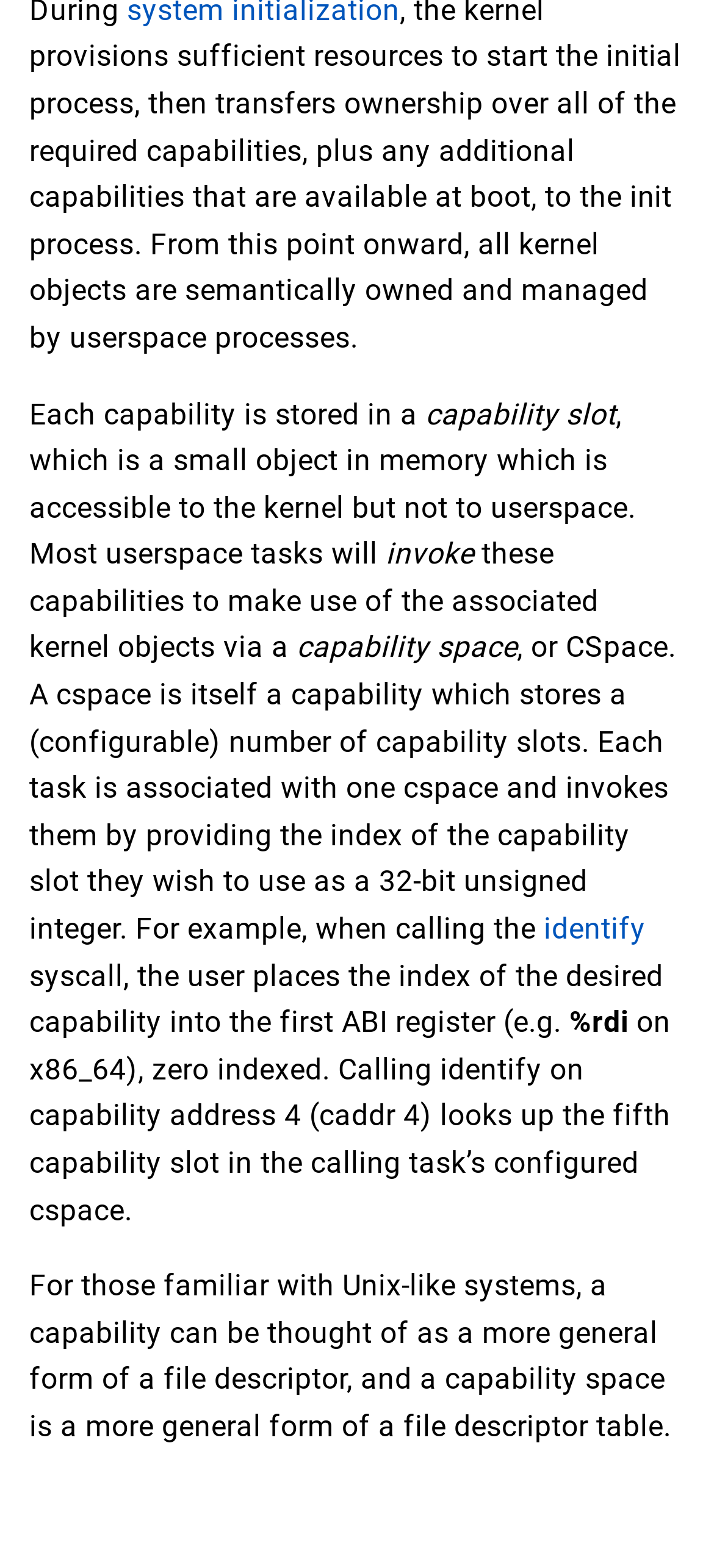Please find the bounding box for the UI element described by: "info@enertecsrl.it".

None